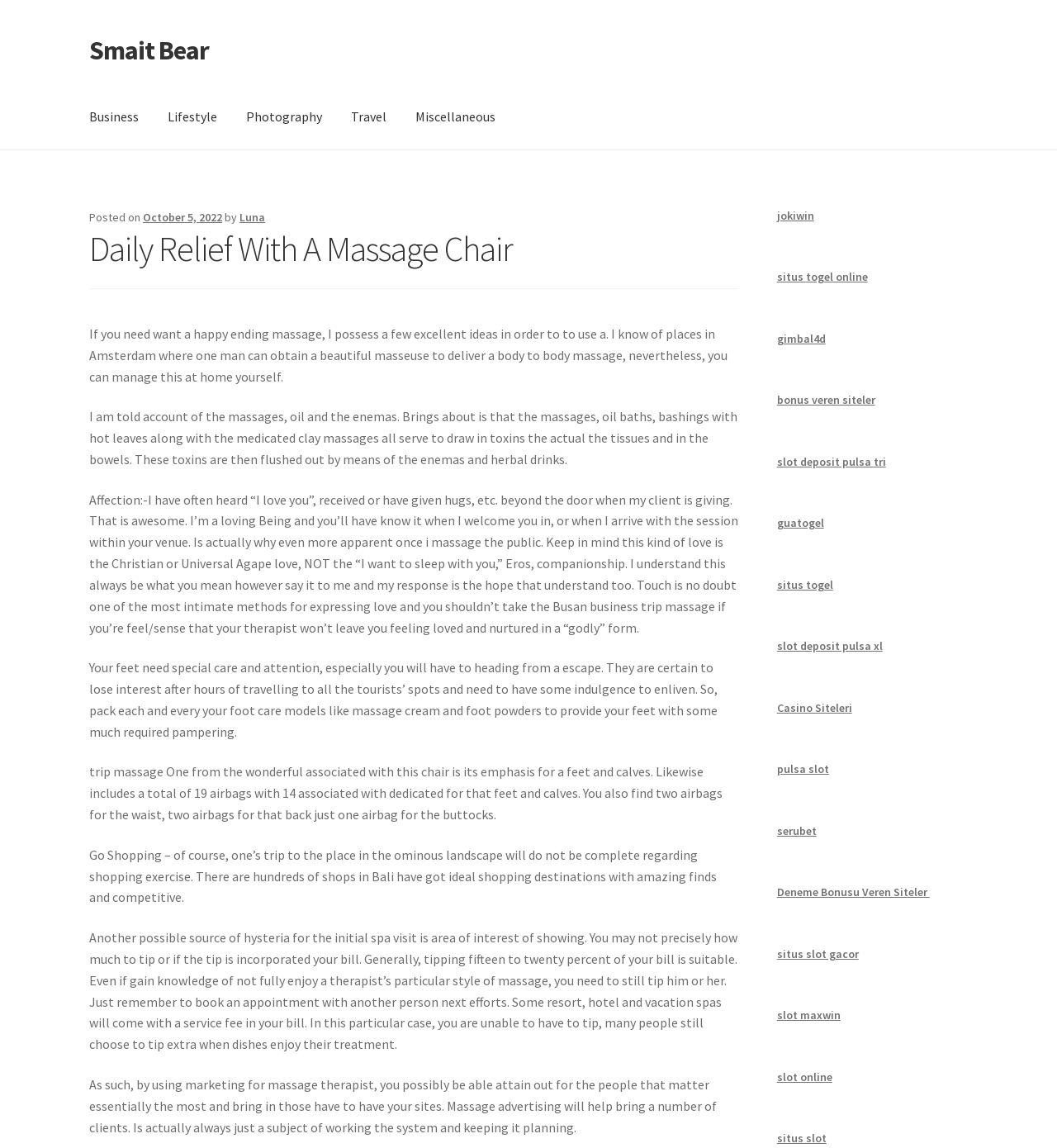Predict the bounding box coordinates for the UI element described as: "guatogel". The coordinates should be four float numbers between 0 and 1, presented as [left, top, right, bottom].

[0.735, 0.449, 0.779, 0.462]